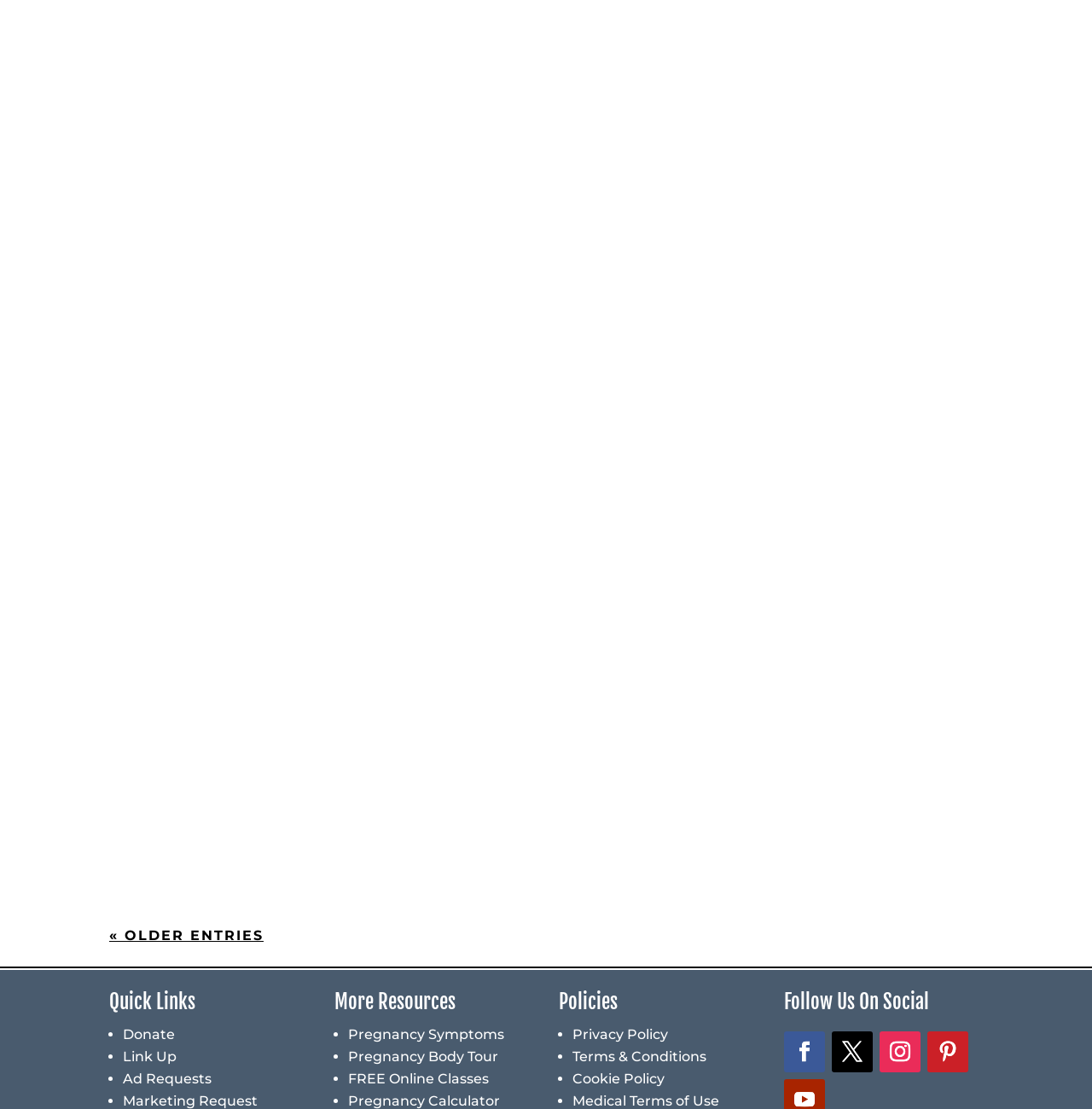By analyzing the image, answer the following question with a detailed response: Who is the author of the 'FREE BRITNEY' article?

The author of the 'FREE BRITNEY' article is identified by the link 'StandUpGirl Editor' with bounding box coordinates [0.13, 0.102, 0.218, 0.114], which is located next to the 'by' text with bounding box coordinates [0.116, 0.102, 0.13, 0.114].